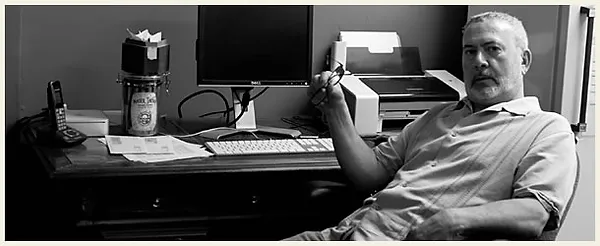Generate a detailed caption that encompasses all aspects of the image.

The image captures a thoughtful individual seated at a desk, surrounded by various office equipment. The scene is rendered in black and white, which adds a timeless quality to the composition. The person appears engaged in contemplation, holding a pen in their right hand while their left arm rests on the desk. 

The desk itself is cluttered with papers and an assortment of items, including a canister that suggests a personal touch to the workspace. In the background, a computer monitor is visible, along with a printer and additional office paraphernalia, indicating a busy professional environment. The overall atmosphere reflects a blend of creativity and diligence, as the individual seems to be immersed in their work, embodying a legacy of community and service that is echoed in the textual elements surrounding the image. This blend of personal space and professional focus invites the viewer to reflect on the stories and experiences that shape one's journey.